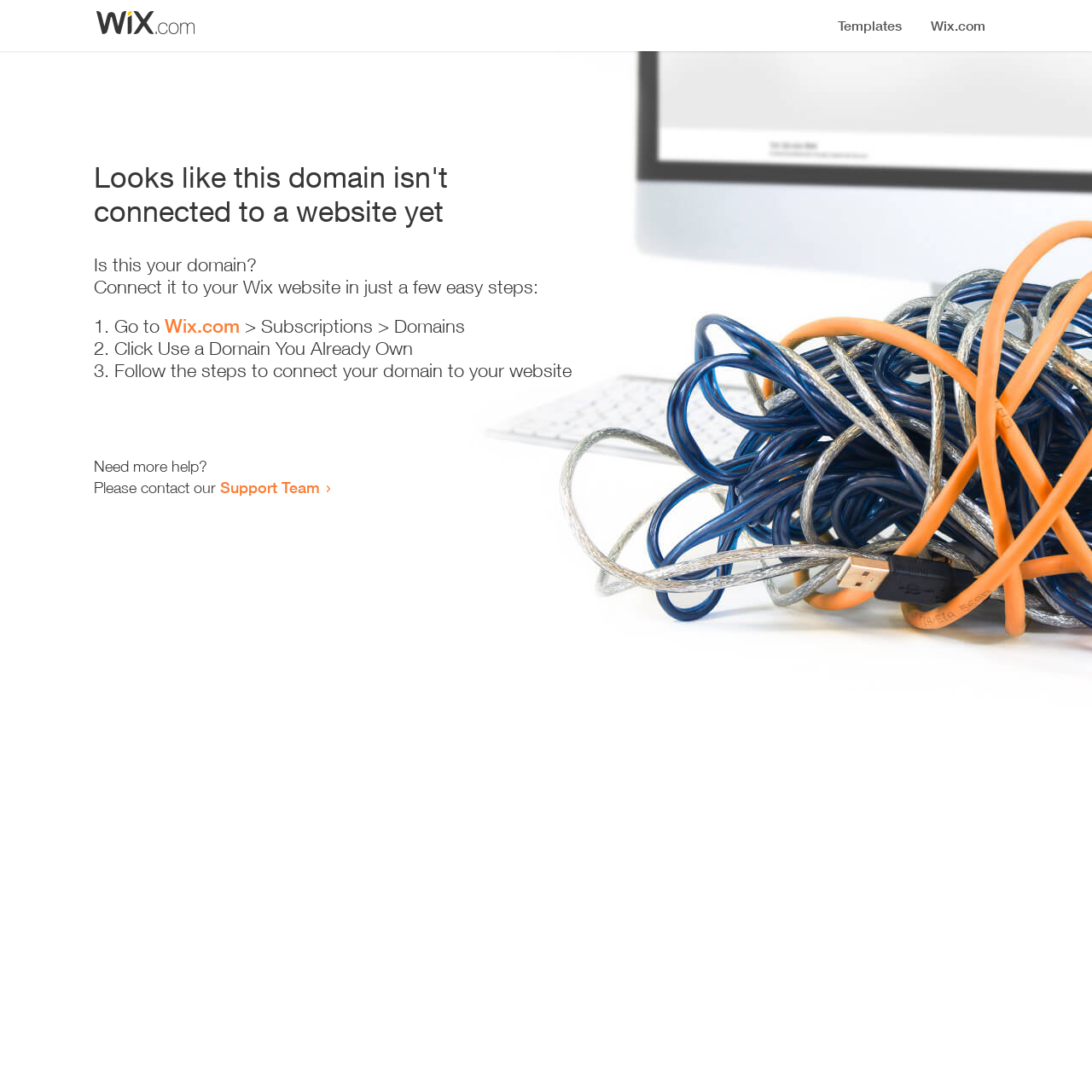What is the purpose of this webpage?
Using the image as a reference, give a one-word or short phrase answer.

Connect domain to website